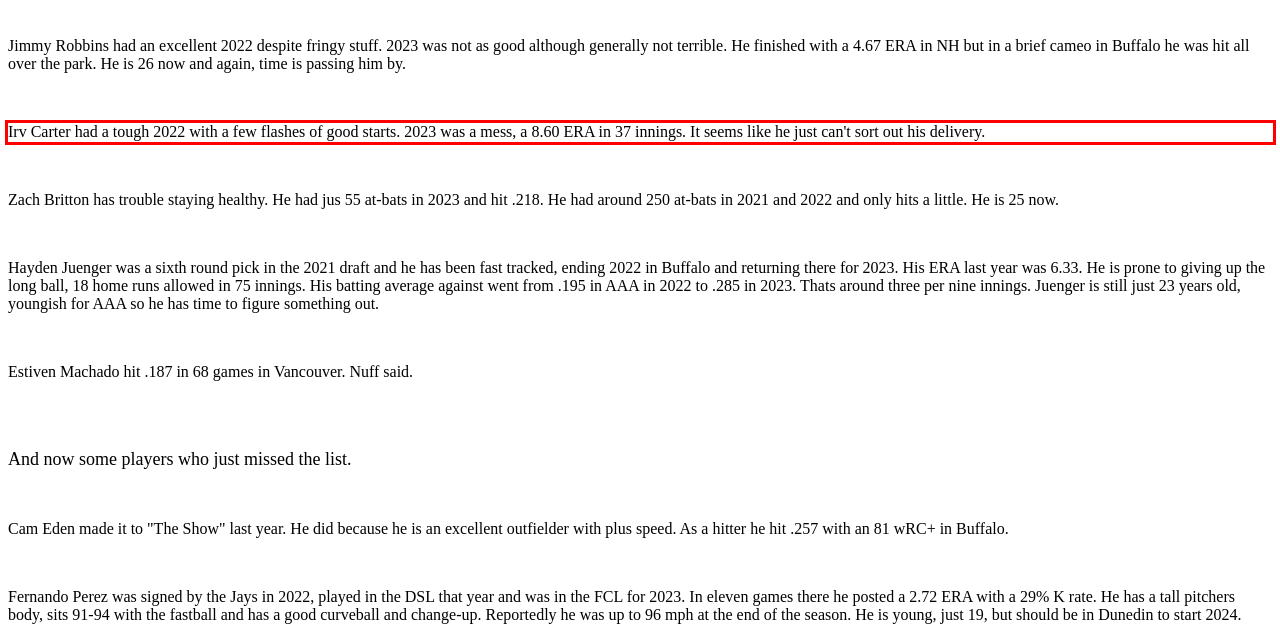Using OCR, extract the text content found within the red bounding box in the given webpage screenshot.

Irv Carter had a tough 2022 with a few flashes of good starts. 2023 was a mess, a 8.60 ERA in 37 innings. It seems like he just can't sort out his delivery.